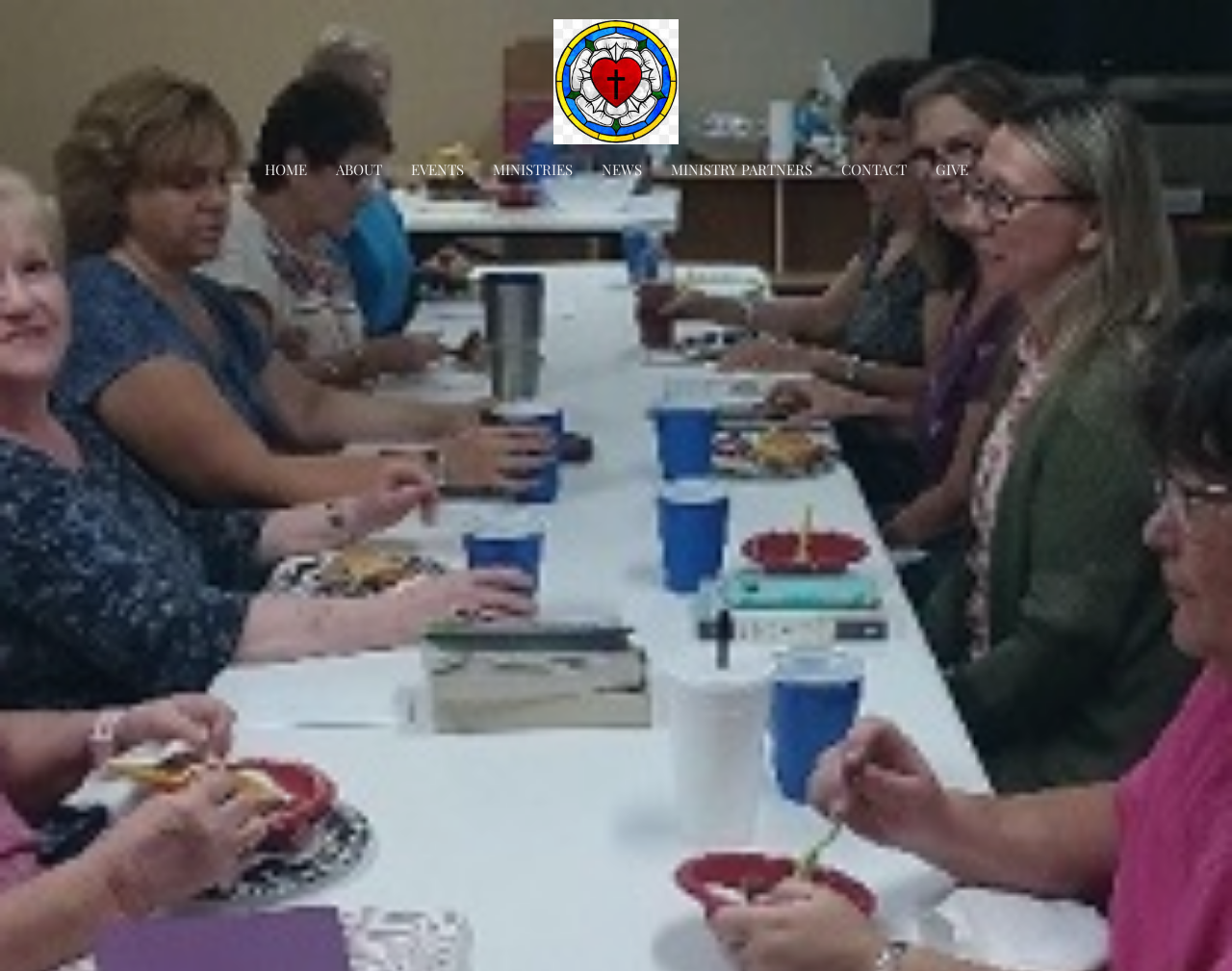Identify the bounding box coordinates of the part that should be clicked to carry out this instruction: "contact the church".

[0.682, 0.159, 0.736, 0.192]